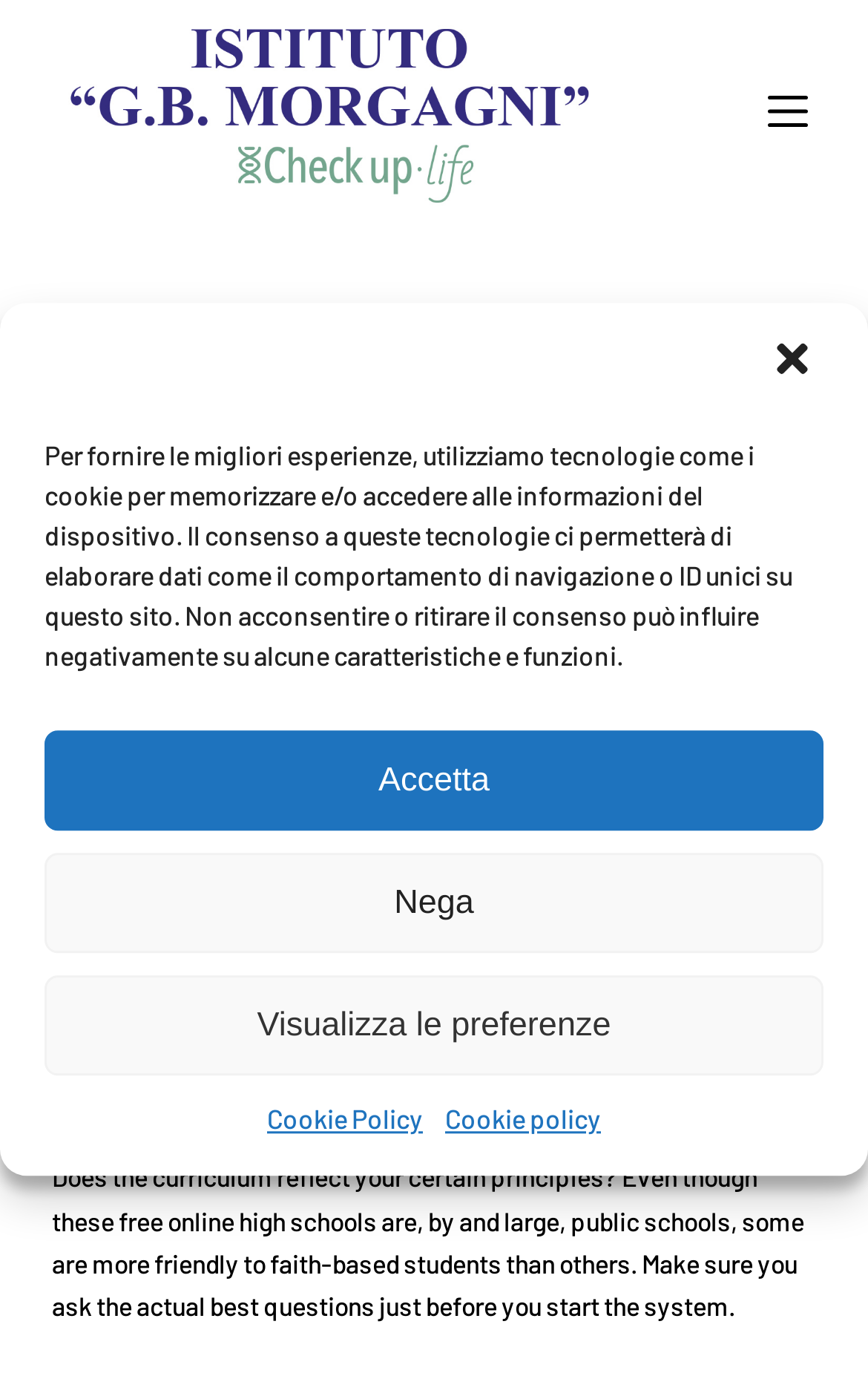What is the topic of the webpage?
Answer with a single word or phrase by referring to the visual content.

Online Traffic Schools